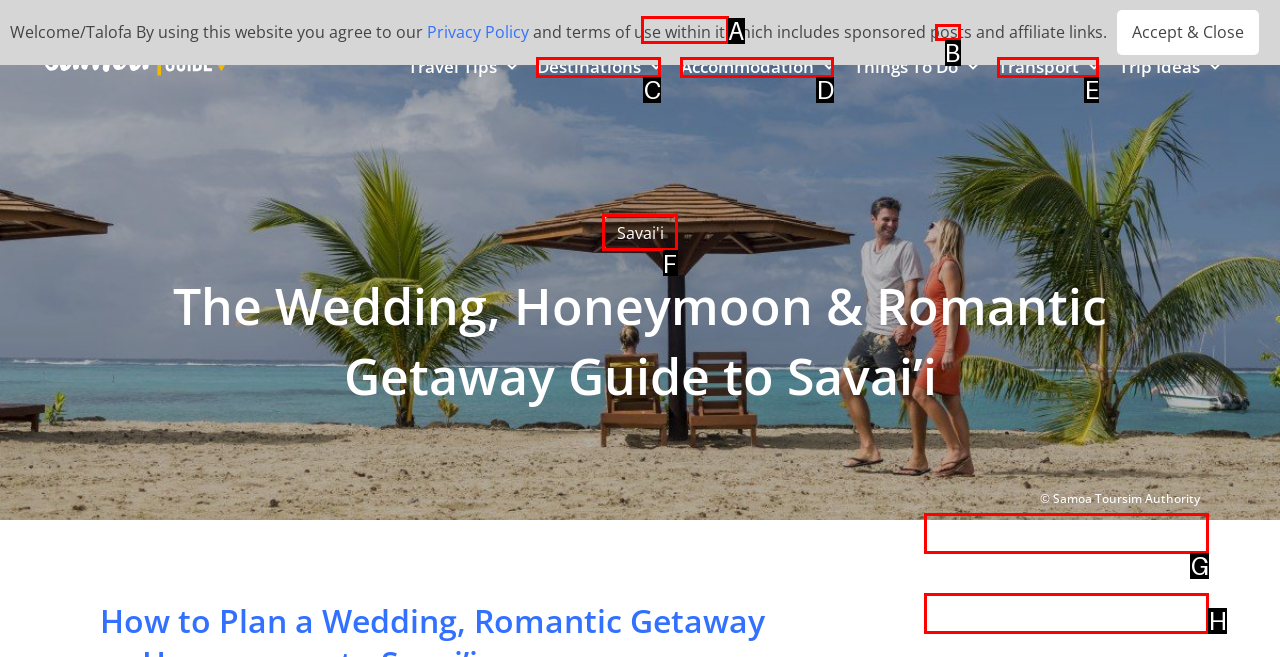Choose the UI element to click on to achieve this task: View the article in English. Reply with the letter representing the selected element.

None